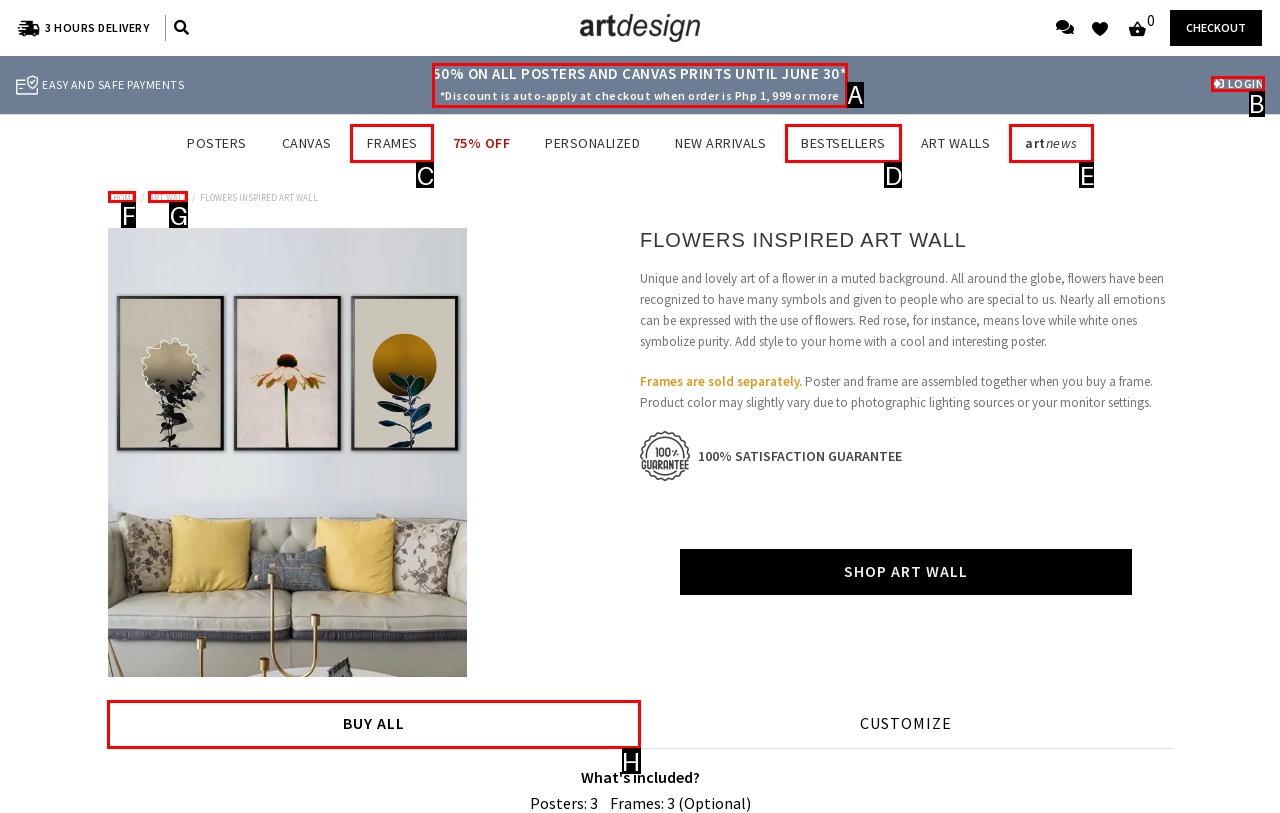From the options shown in the screenshot, tell me which lettered element I need to click to complete the task: Click the 'BUY ALL' button.

H